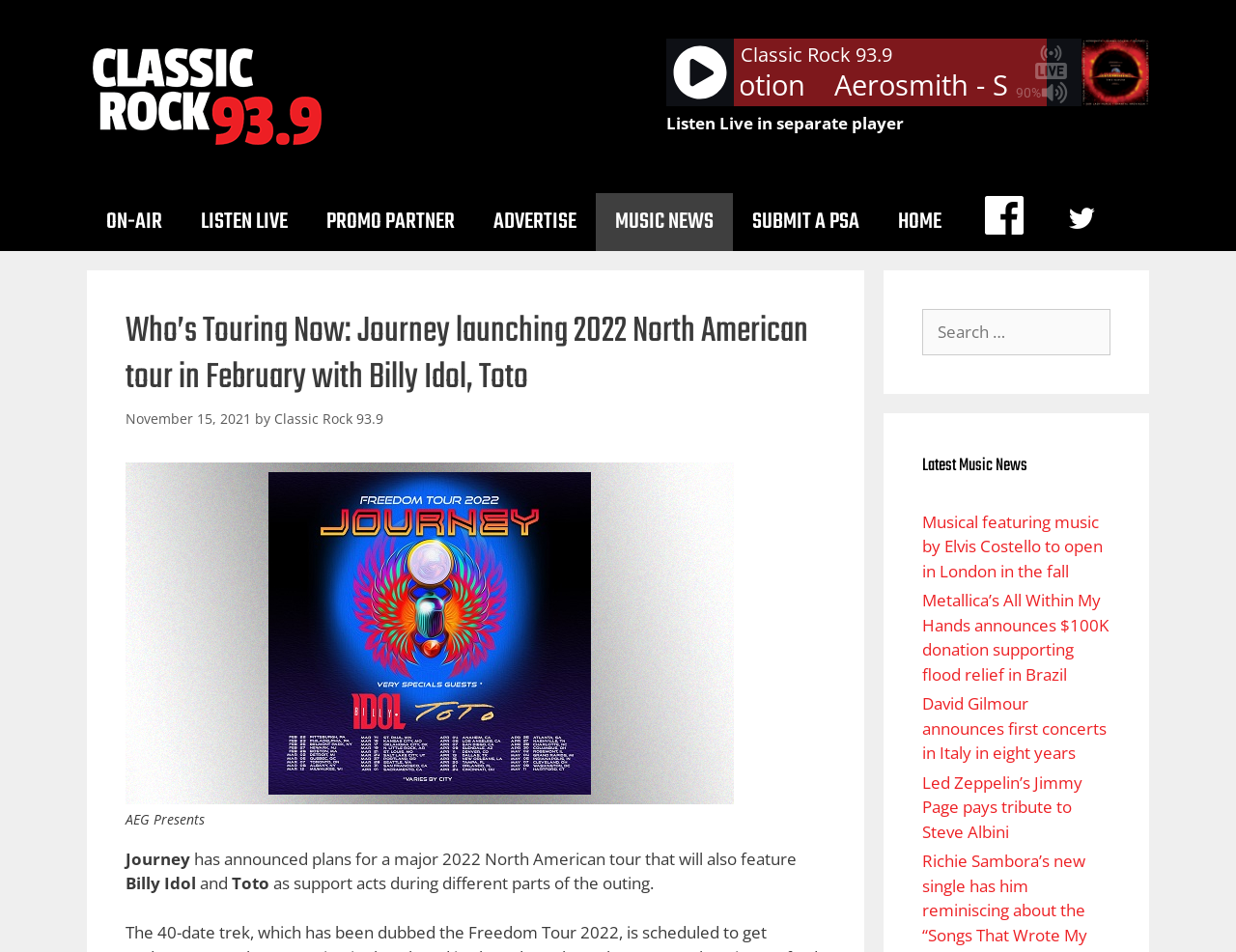Please answer the following question using a single word or phrase: 
What is the name of the band mentioned as a support act?

Toto